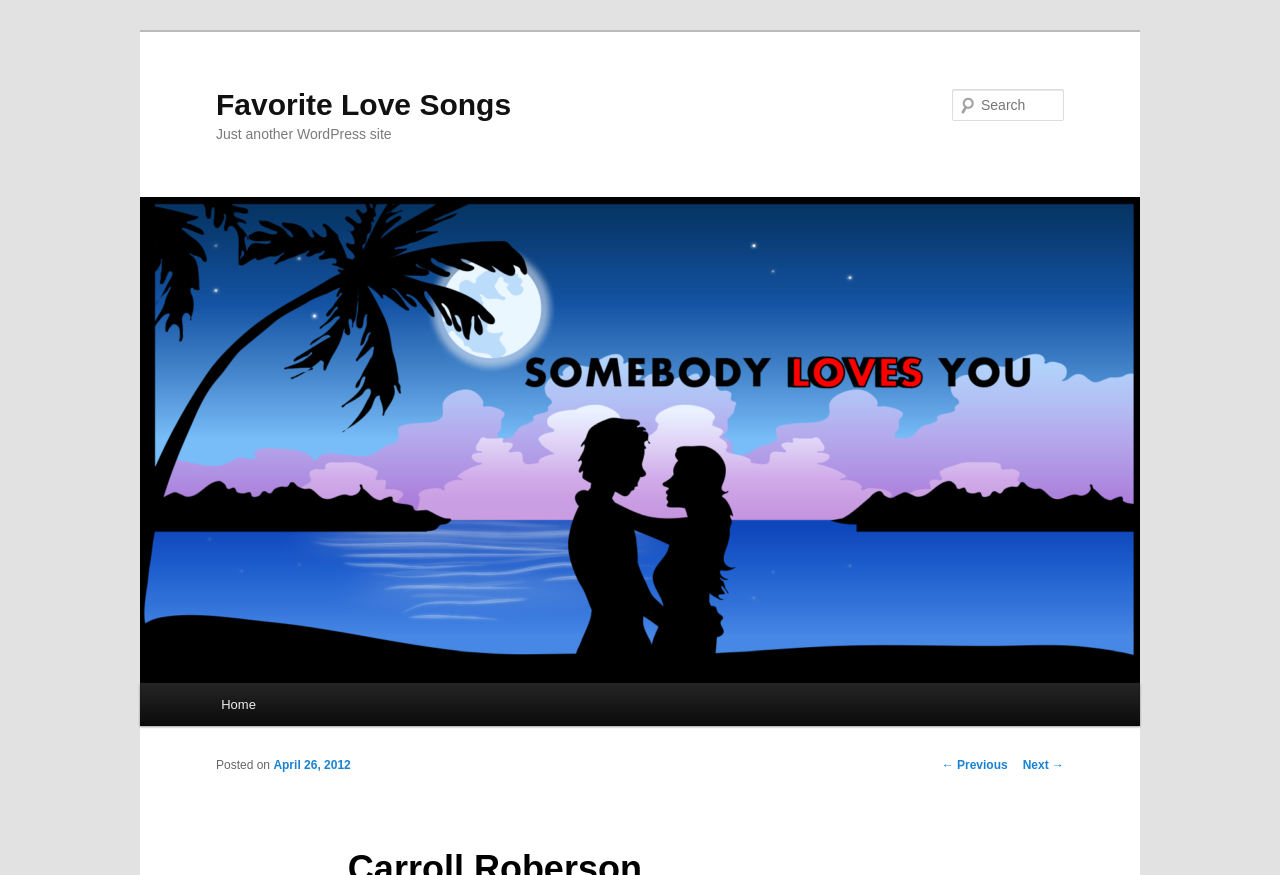What is the name of the website?
Please provide a full and detailed response to the question.

The name of the website can be determined by looking at the root element 'Carroll Roberson | Favorite Love Songs' which indicates that the website is about Carroll Roberson.